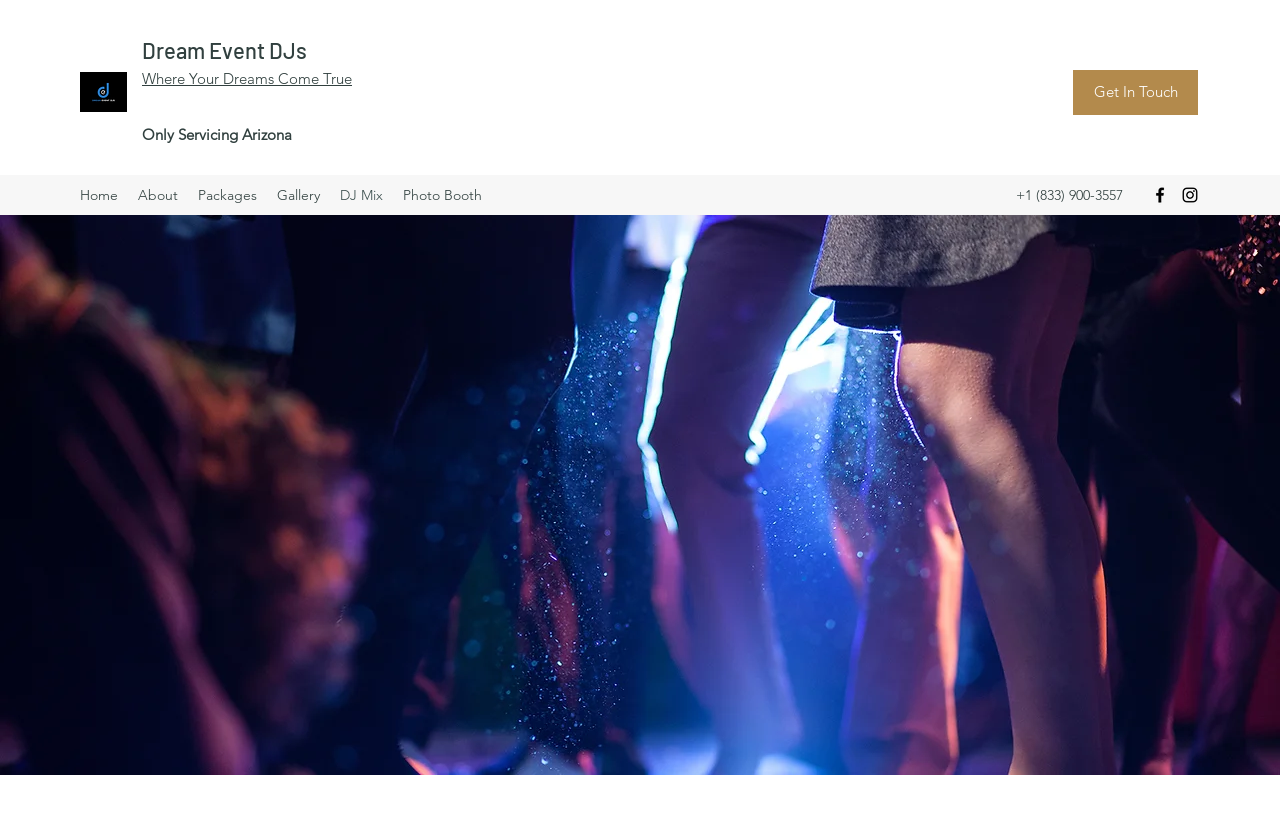Explain in detail what you observe on this webpage.

The webpage is about Dream Event DJs, with a prominent image of a DJ mix on the top left corner. The company's name, "Dream Event DJs", is displayed in a link format next to the image, followed by the tagline "Where Your Dreams Come True". Below the tagline, there is a text stating "Only Servicing Arizona".

On the top right corner, there is a navigation menu with links to different sections of the website, including "Home", "About", "Packages", "Gallery", "DJ Mix", and "Photo Booth". Next to the navigation menu, there is a "Get In Touch" link.

Below the navigation menu, there is a phone number "+1 (833) 900-3557" displayed. On the top right edge of the page, there is a social bar with links to Facebook and Instagram, each accompanied by their respective icons.

The main content of the webpage is a large image that takes up most of the page, titled "The Dance Floor". Above the image, there is a region labeled "DJ Mix: Welcome".